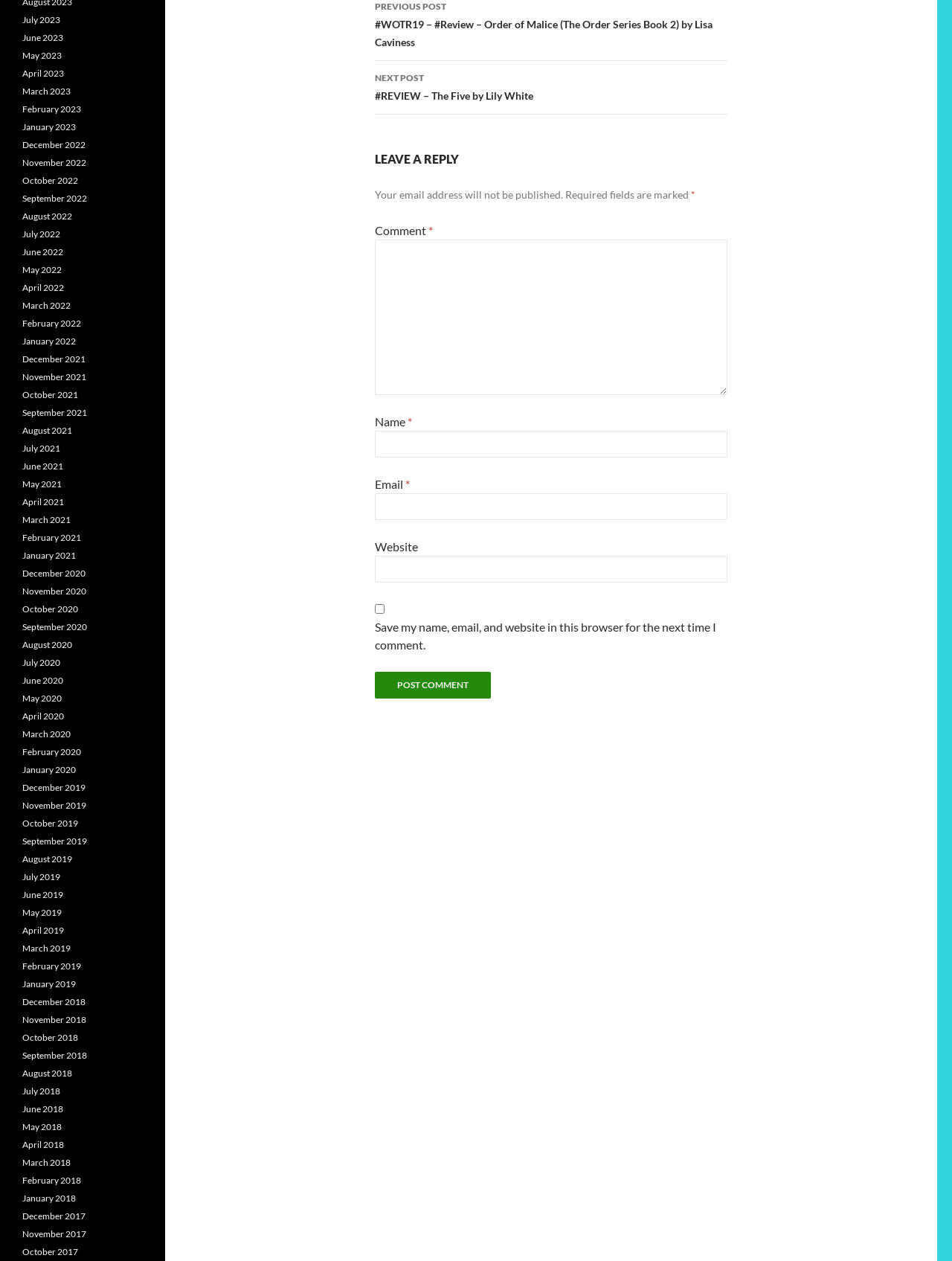What is the position of the 'NEXT POST #REVIEW – The Five by Lily White' link? Based on the screenshot, please respond with a single word or phrase.

Top-right